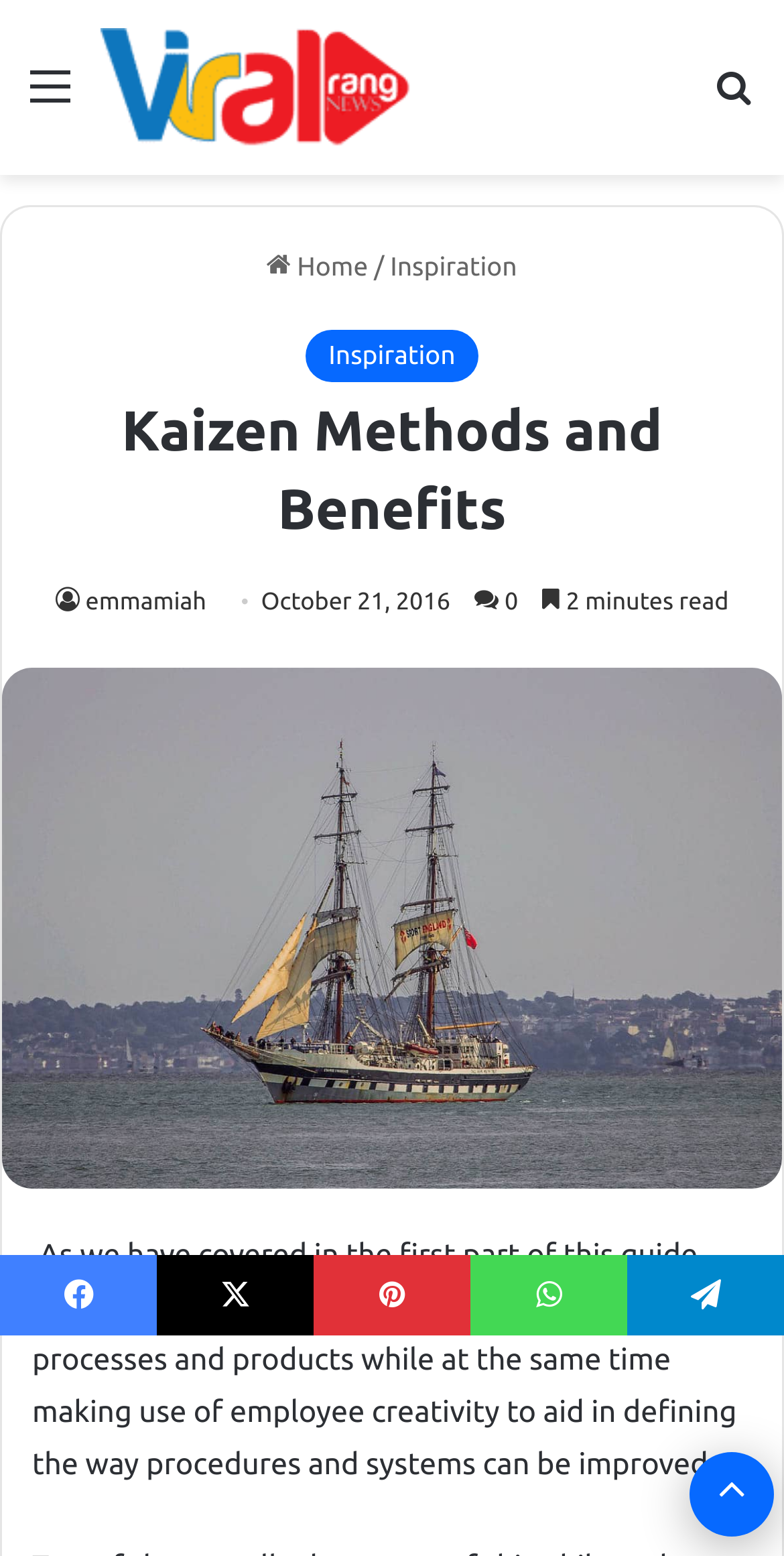How long does it take to read the article?
We need a detailed and meticulous answer to the question.

The estimated reading time of the article is mentioned below the heading 'Kaizen Methods and Benefits', where it says '2 minutes read'.